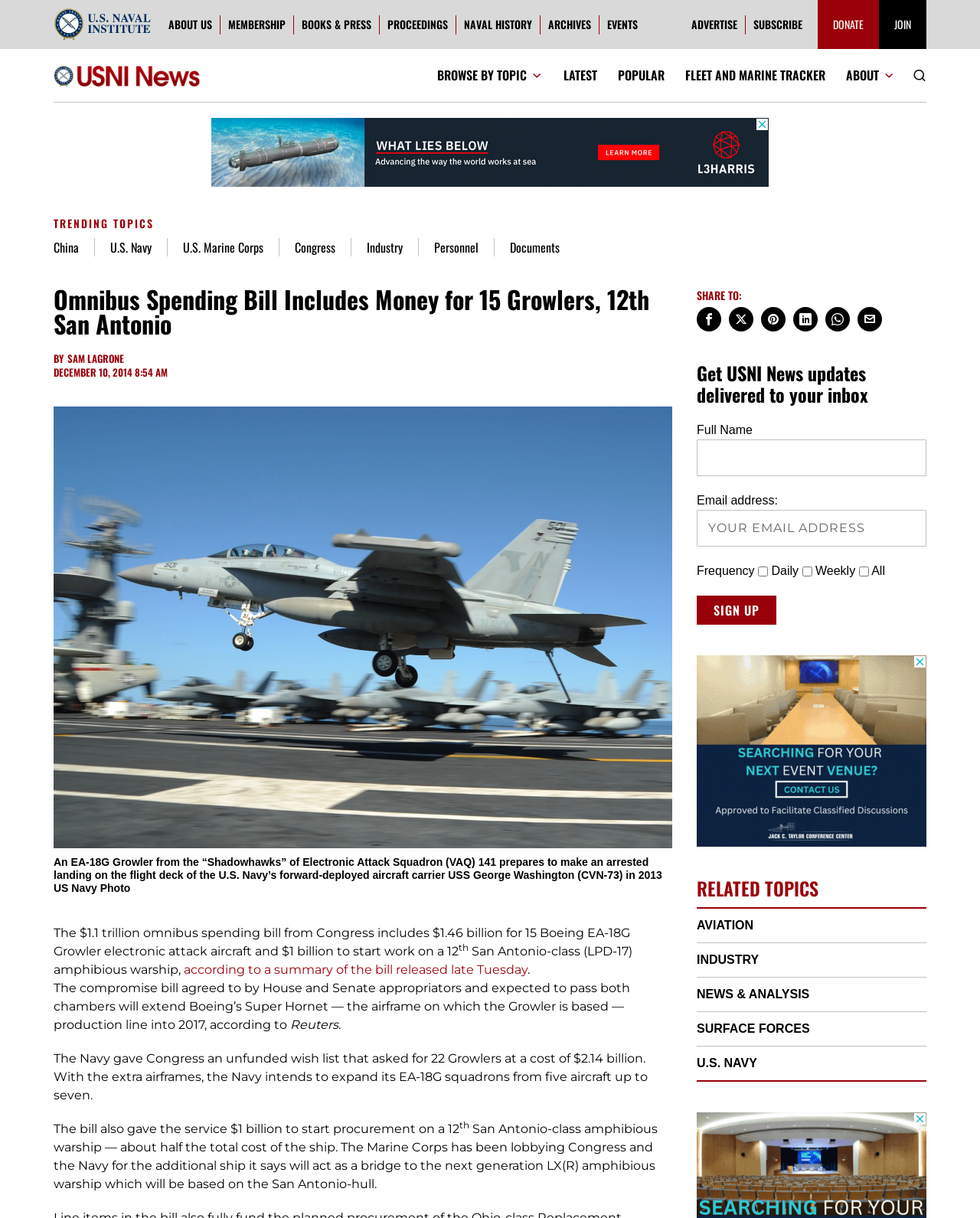Determine the bounding box coordinates of the region to click in order to accomplish the following instruction: "Sign up for USNI News updates". Provide the coordinates as four float numbers between 0 and 1, specifically [left, top, right, bottom].

[0.711, 0.489, 0.792, 0.513]